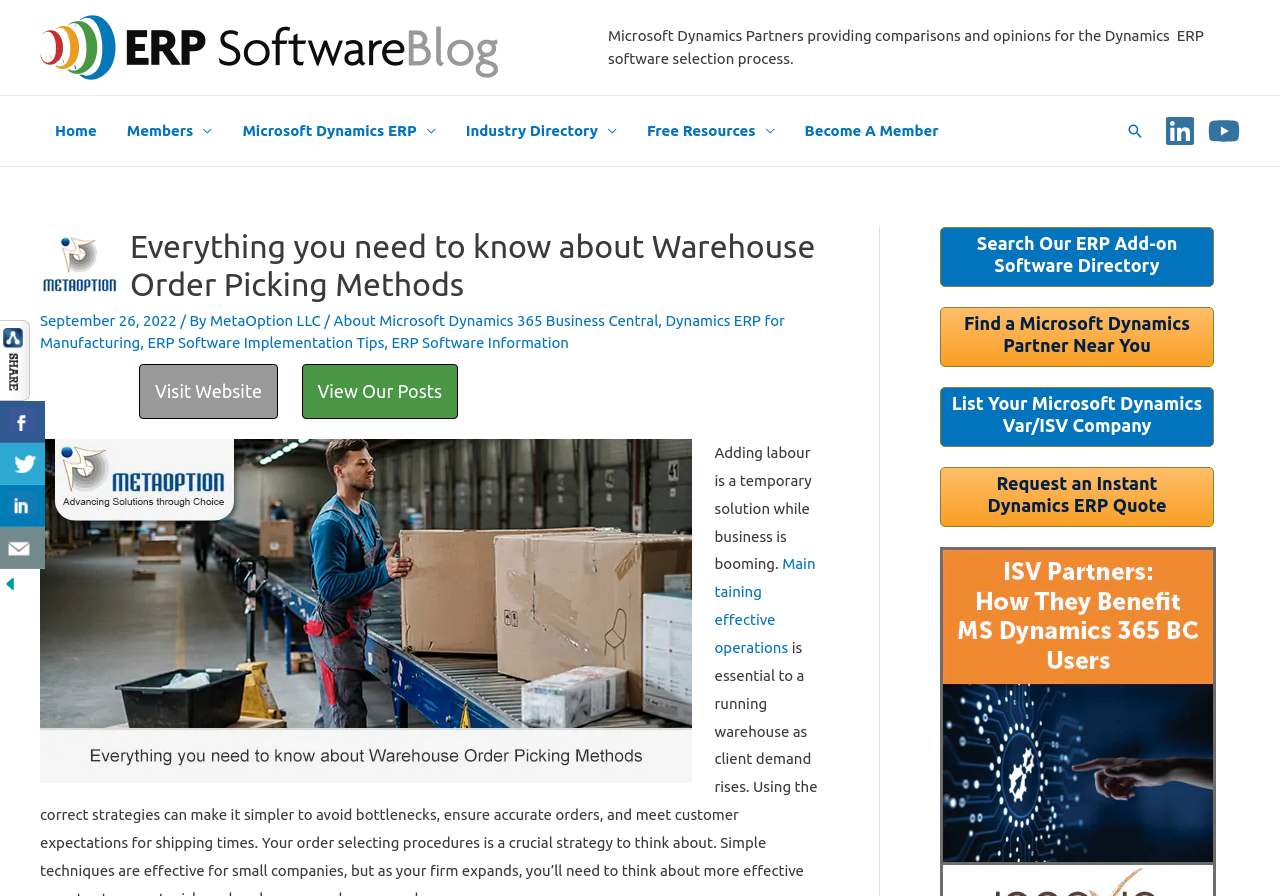What is the purpose of the 'Search icon link'?
Please give a detailed and elaborate answer to the question based on the image.

The answer can be inferred by looking at the search icon link, which is typically used to search the website for specific content.